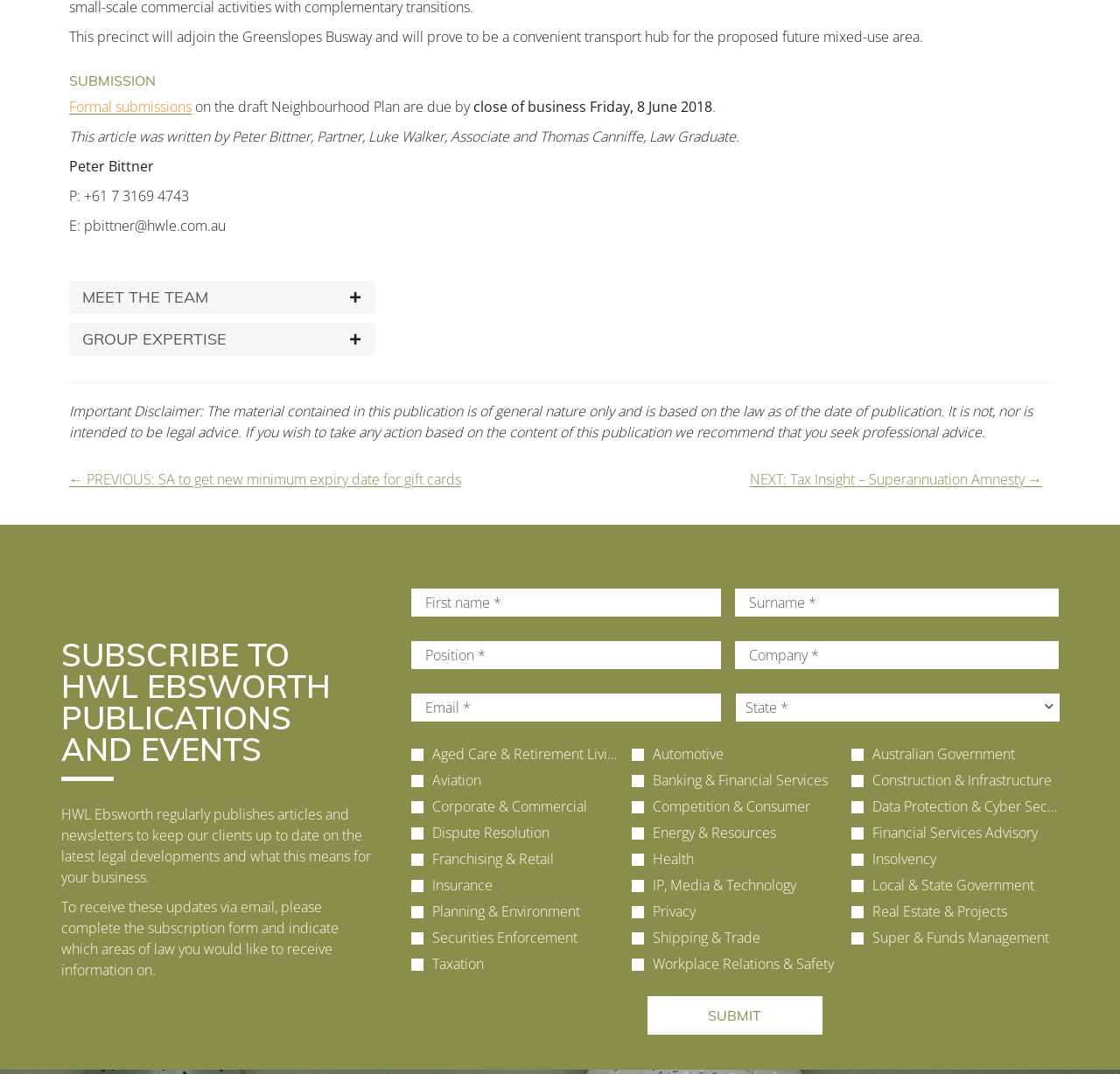Please locate the clickable area by providing the bounding box coordinates to follow this instruction: "Click the 'NEXT: Tax Insight – Superannuation Amnesty →' link".

[0.67, 0.436, 0.93, 0.456]